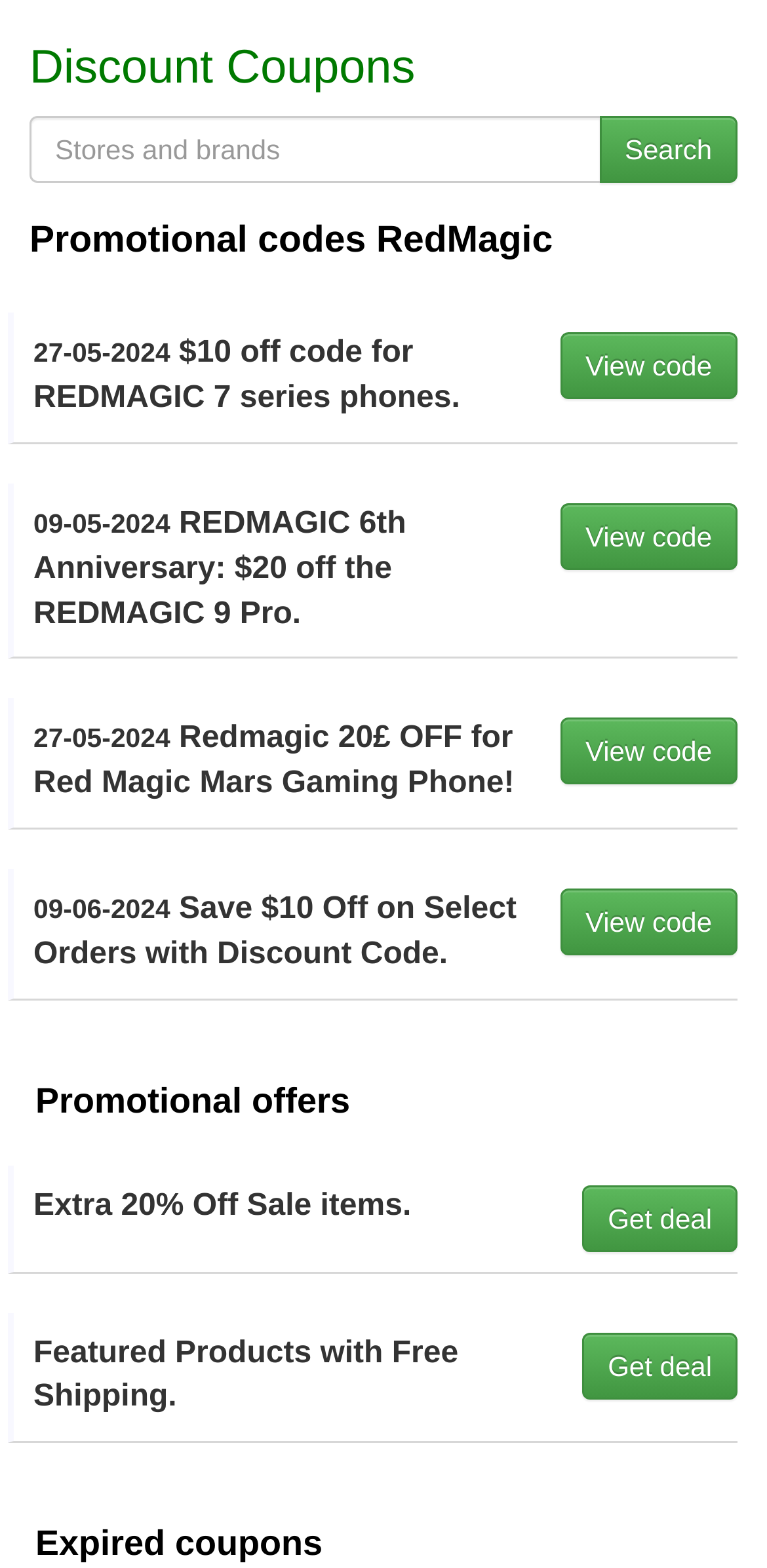Please provide a brief answer to the following inquiry using a single word or phrase:
How many expired coupons are there?

None